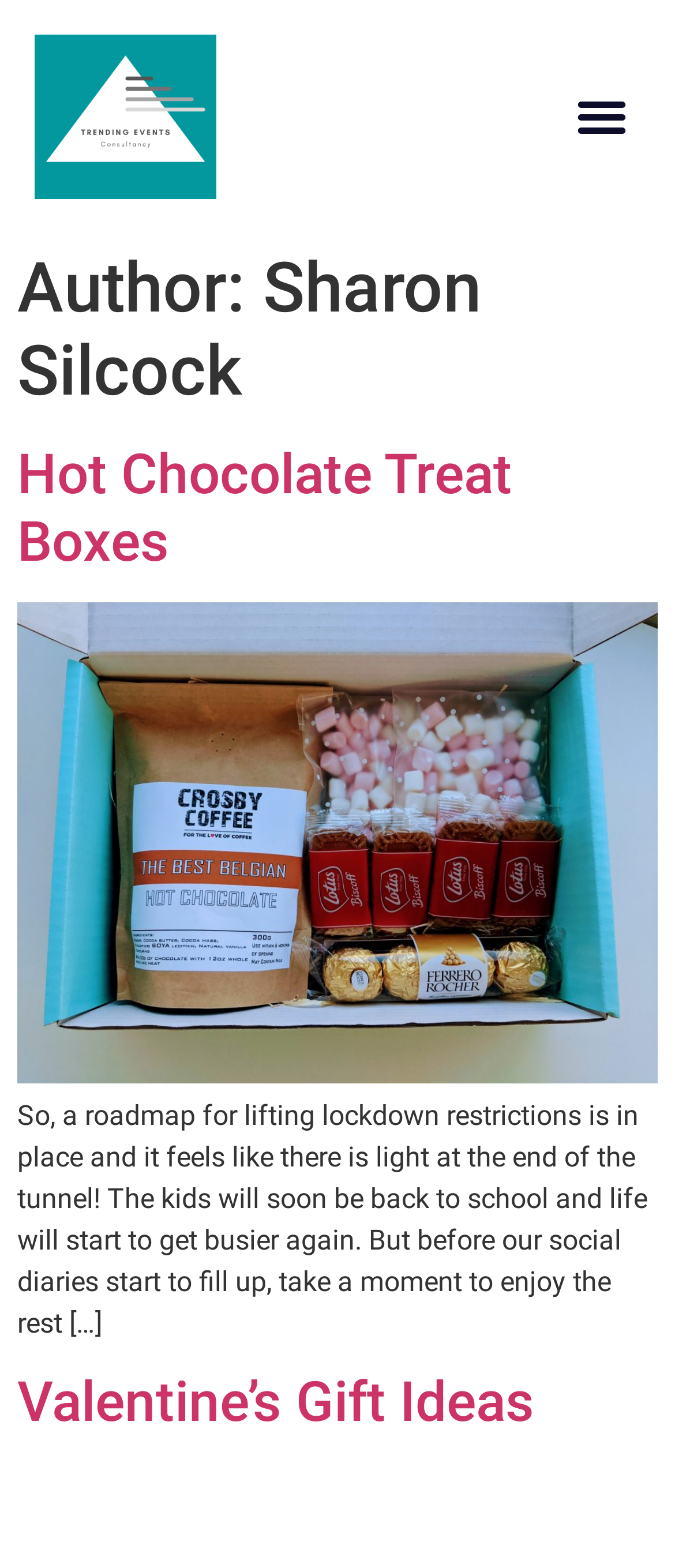Determine the bounding box of the UI component based on this description: "Hot Chocolate Treat Boxes". The bounding box coordinates should be four float values between 0 and 1, i.e., [left, top, right, bottom].

[0.026, 0.282, 0.759, 0.366]